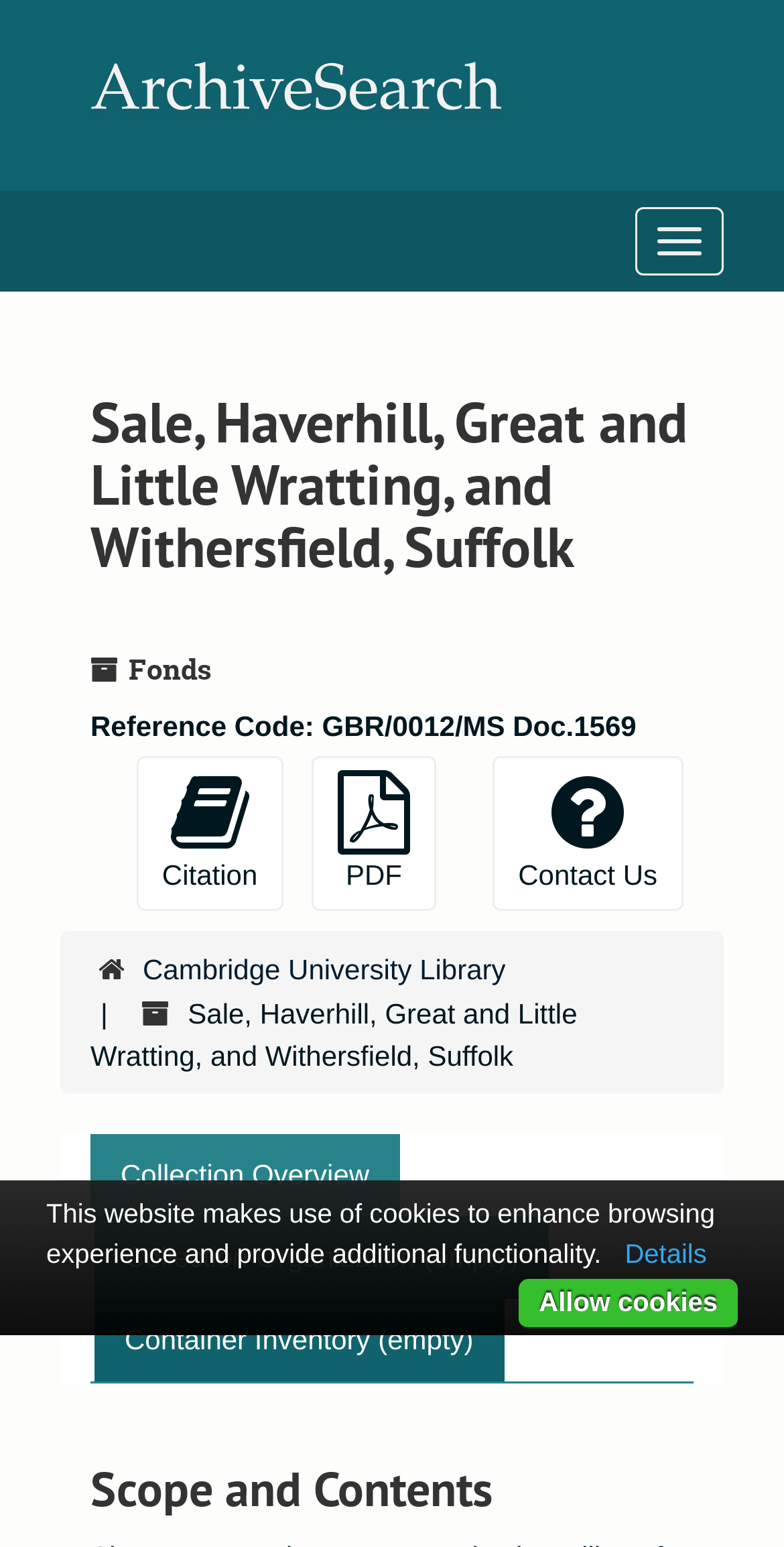Pinpoint the bounding box coordinates of the clickable area necessary to execute the following instruction: "Download PDF". The coordinates should be given as four float numbers between 0 and 1, namely [left, top, right, bottom].

[0.397, 0.488, 0.556, 0.588]